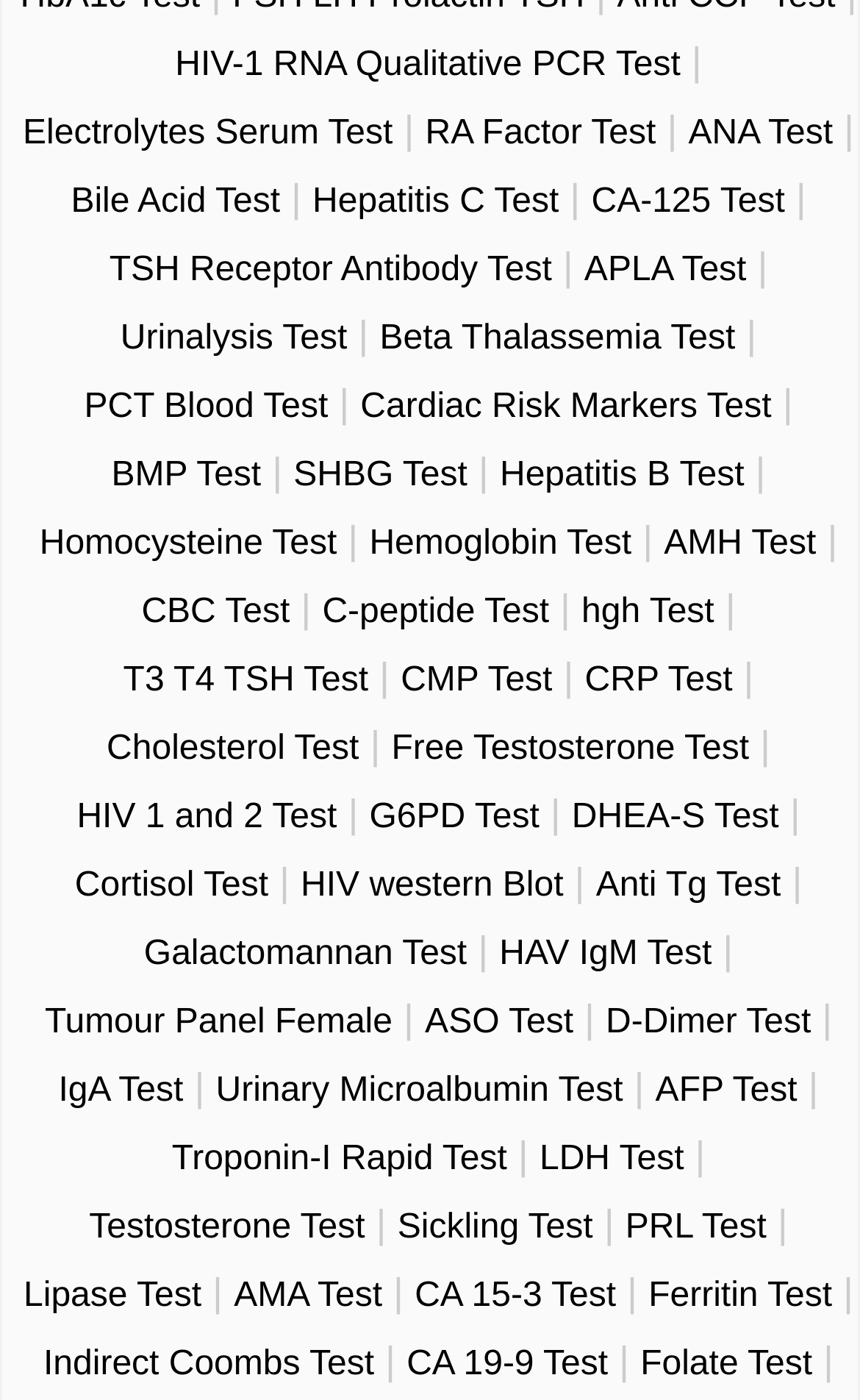Are there any non-test links on the webpage?
Using the image provided, answer with just one word or phrase.

No